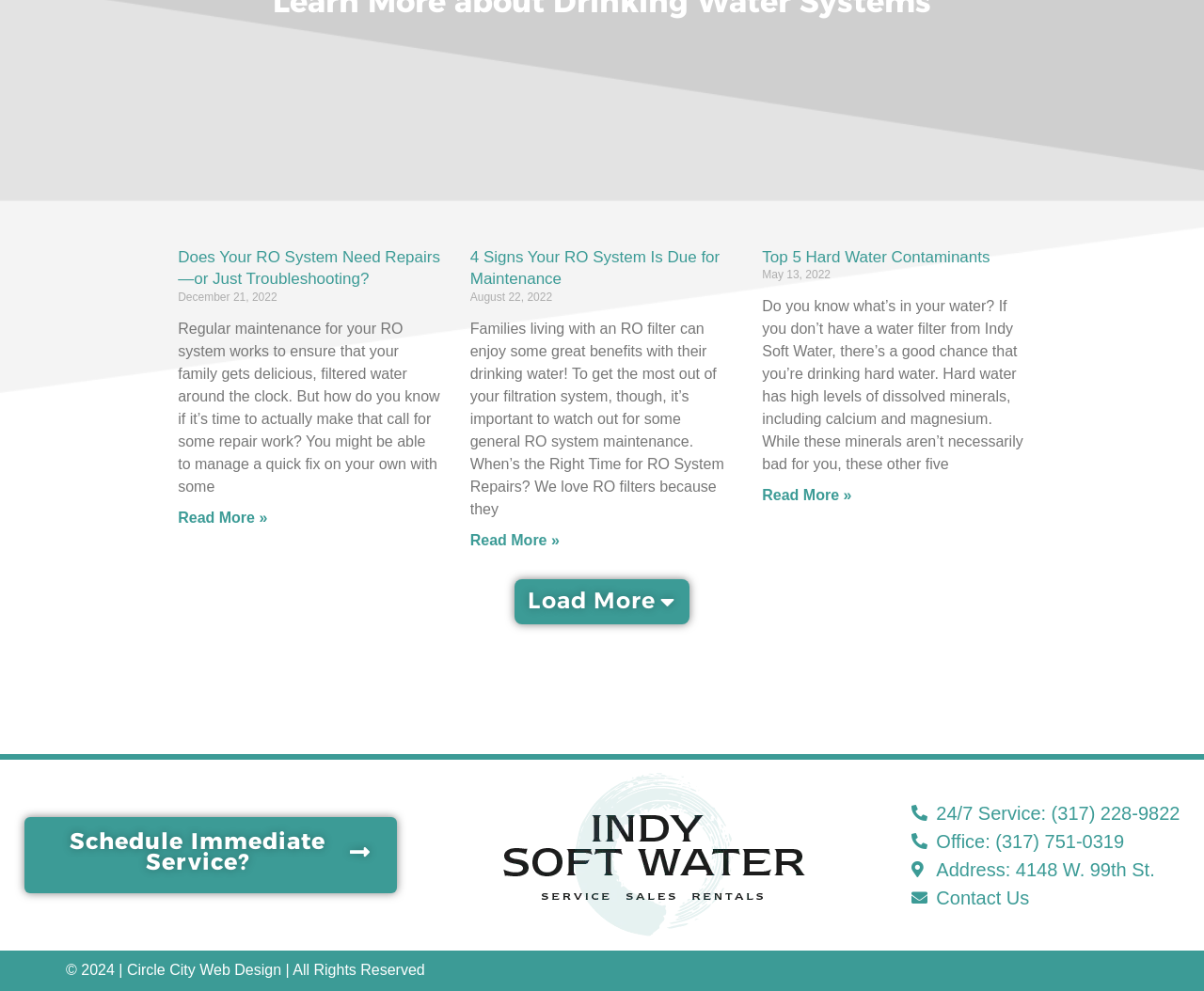Locate the bounding box coordinates of the clickable element to fulfill the following instruction: "Read more about Does Your RO System Need Repairs—or Just Troubleshooting?". Provide the coordinates as four float numbers between 0 and 1 in the format [left, top, right, bottom].

[0.148, 0.514, 0.222, 0.53]